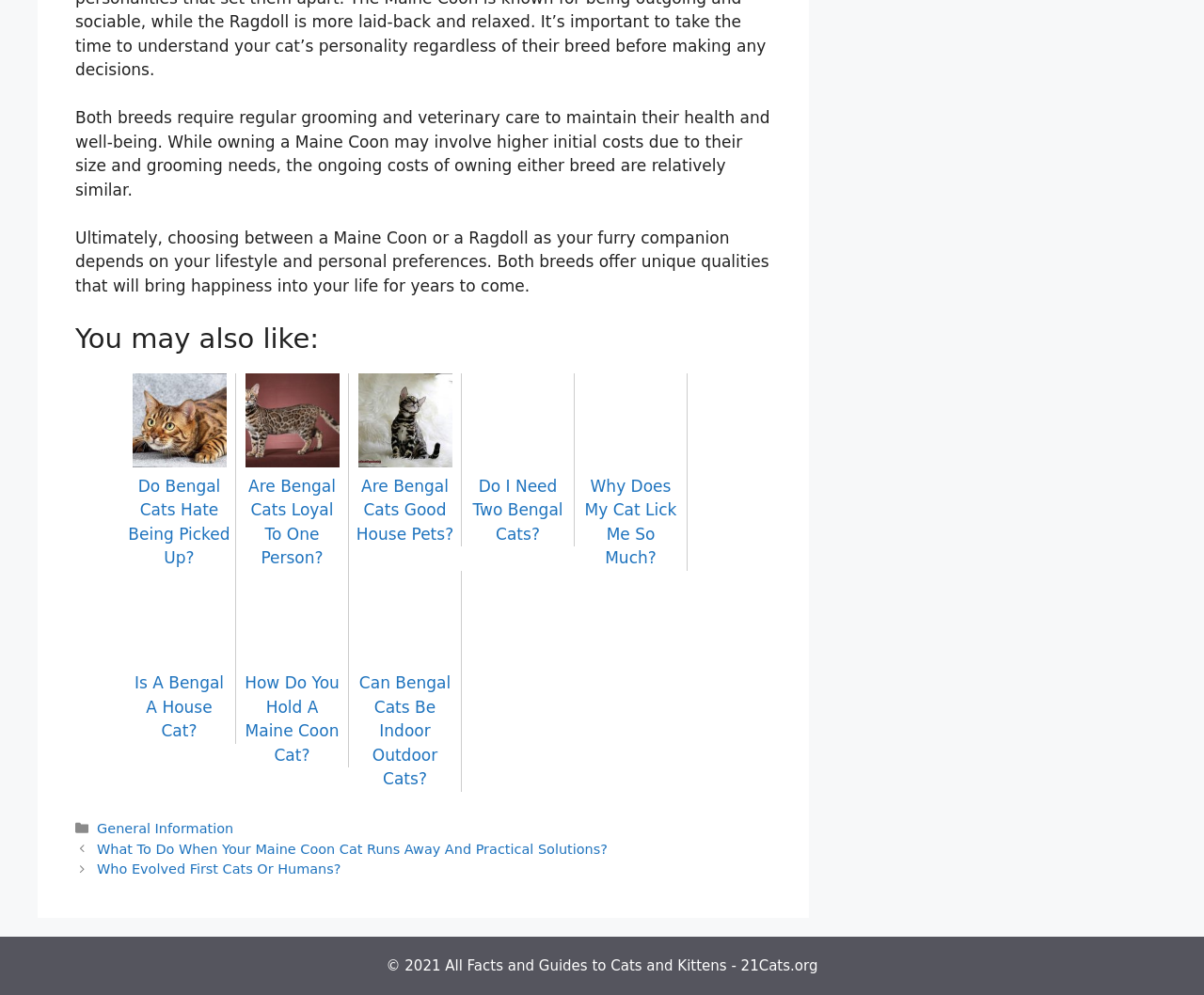Can you provide the bounding box coordinates for the element that should be clicked to implement the instruction: "Click on 'Do Bengal Cats Hate Being Picked Up'"?

[0.107, 0.455, 0.191, 0.57]